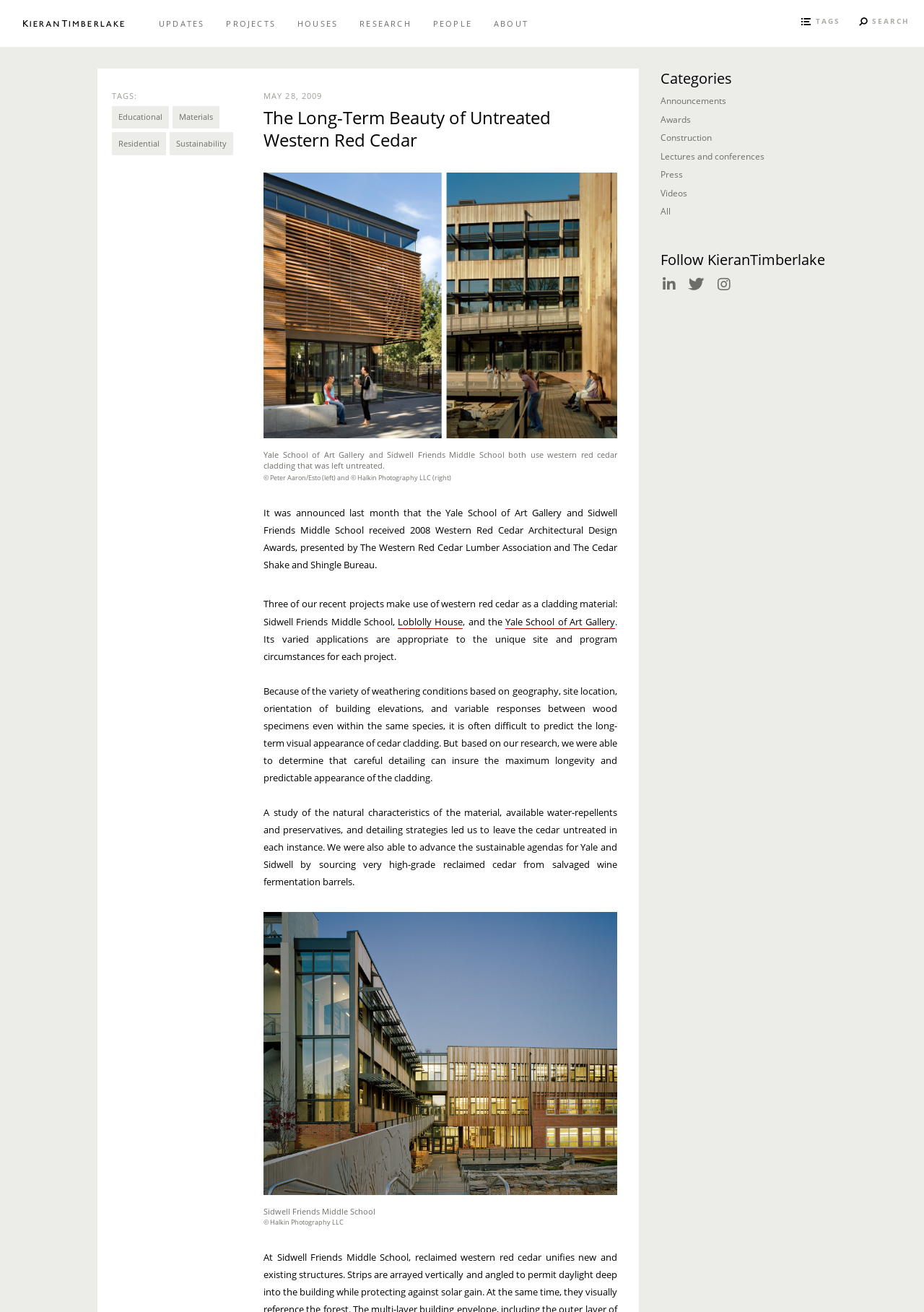Using the given element description, provide the bounding box coordinates (top-left x, top-left y, bottom-right x, bottom-right y) for the corresponding UI element in the screenshot: Lectures and conferences

[0.715, 0.11, 0.895, 0.124]